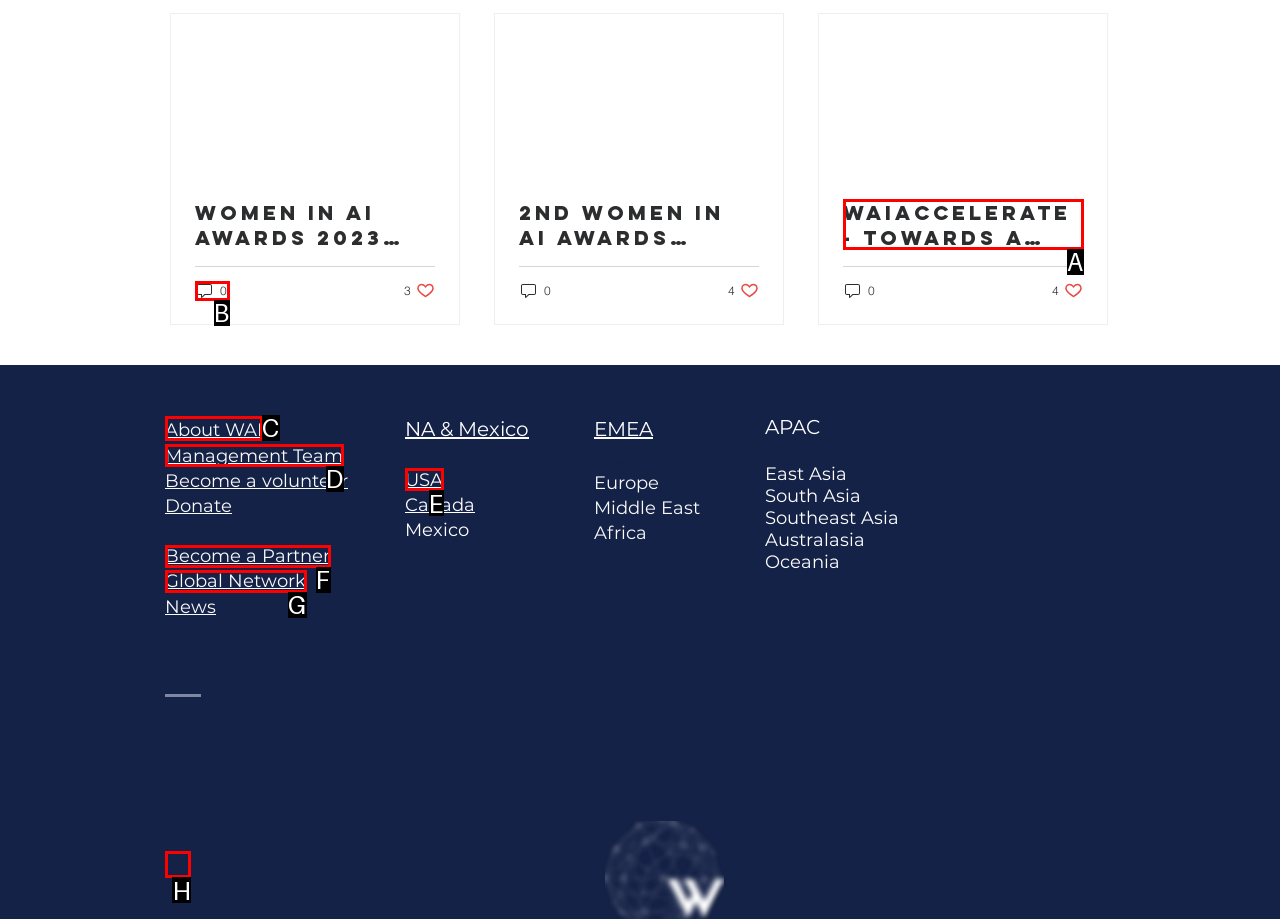Identify the HTML element to click to execute this task: Click on the 'White LinkedIn Icon' link Respond with the letter corresponding to the proper option.

H